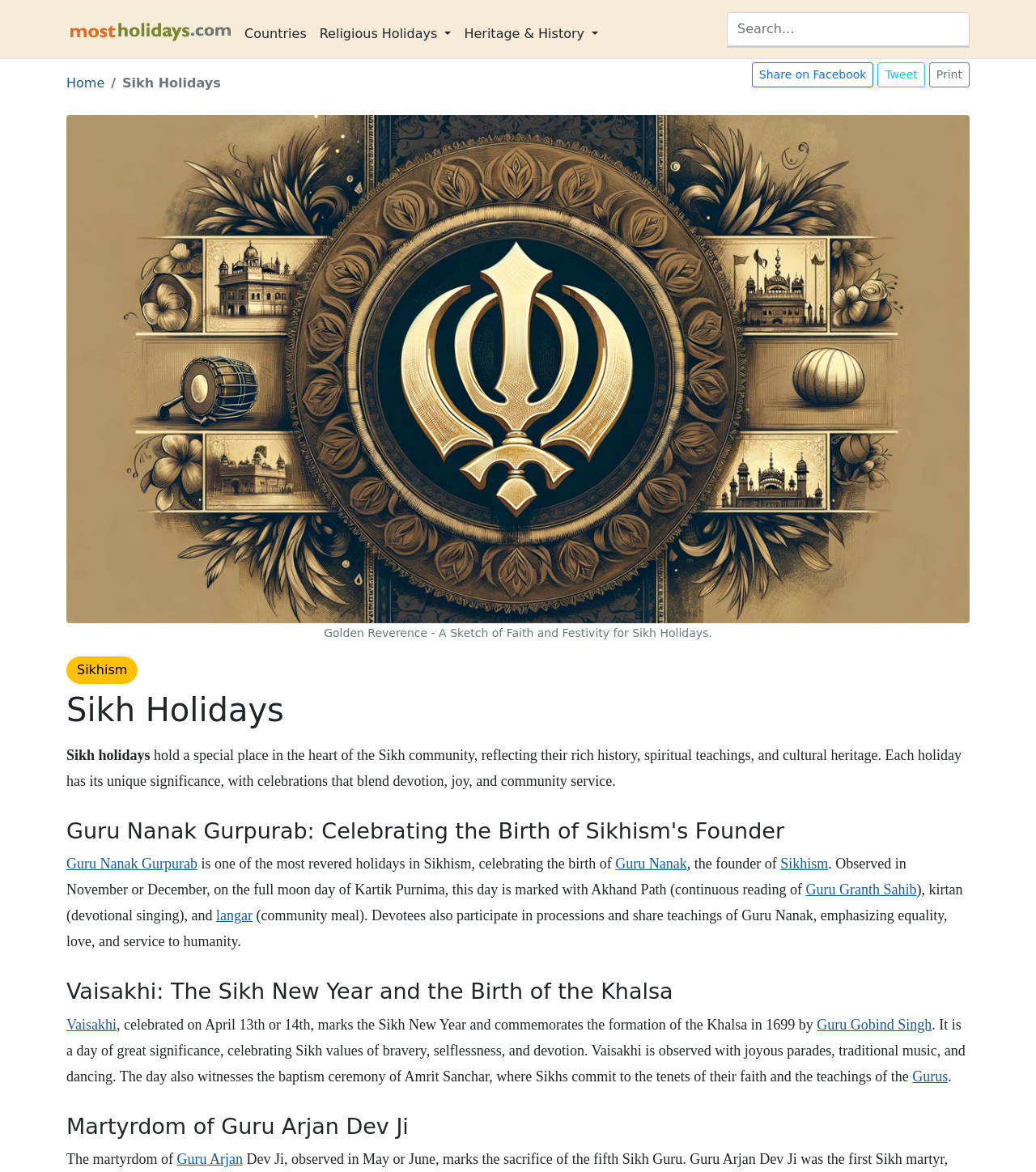Show the bounding box coordinates of the region that should be clicked to follow the instruction: "Read about Vaisakhi."

[0.064, 0.867, 0.112, 0.881]